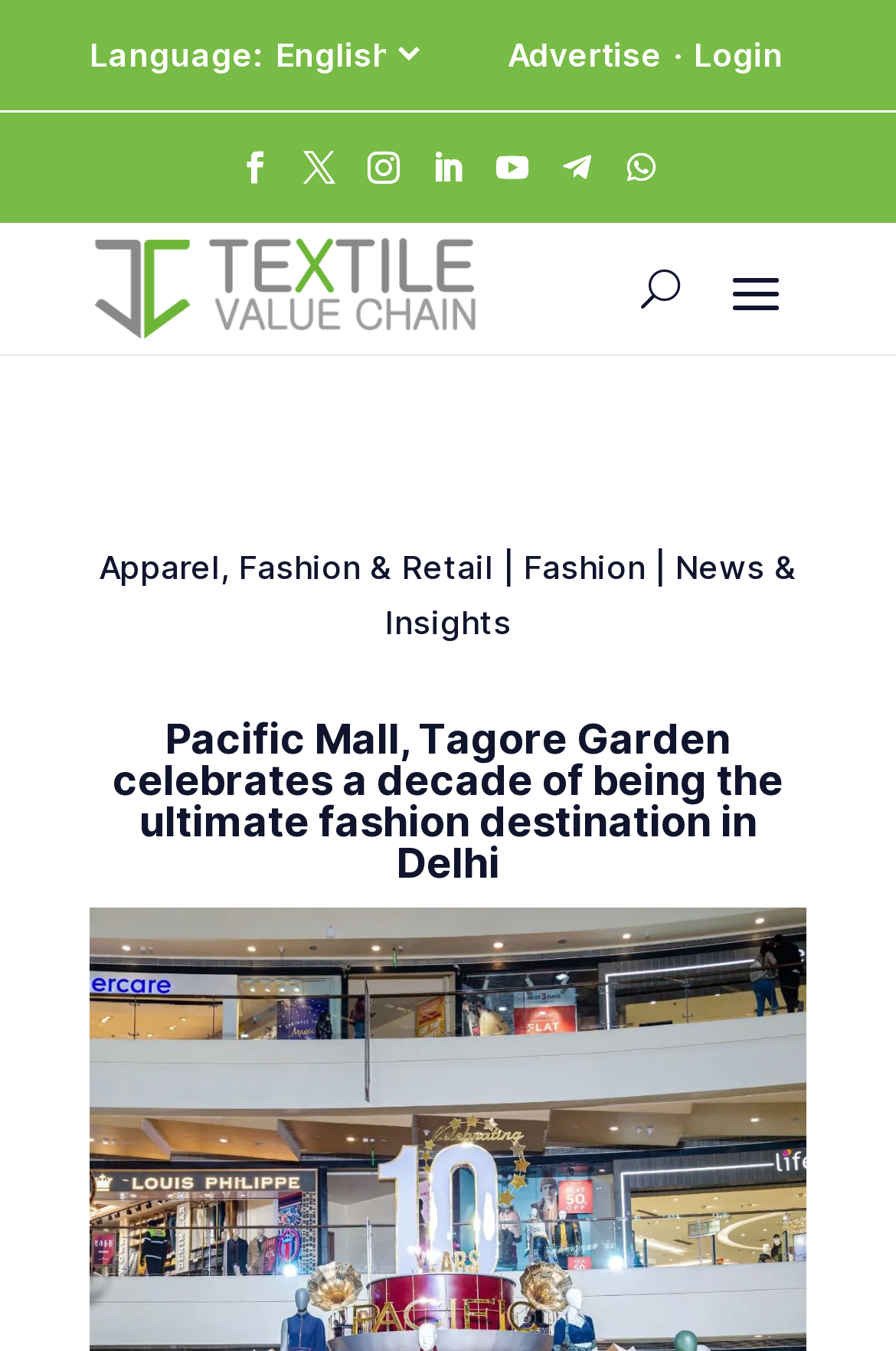Find the bounding box coordinates for the area you need to click to carry out the instruction: "Select a language". The coordinates should be four float numbers between 0 and 1, indicated as [left, top, right, bottom].

[0.292, 0.021, 0.477, 0.06]